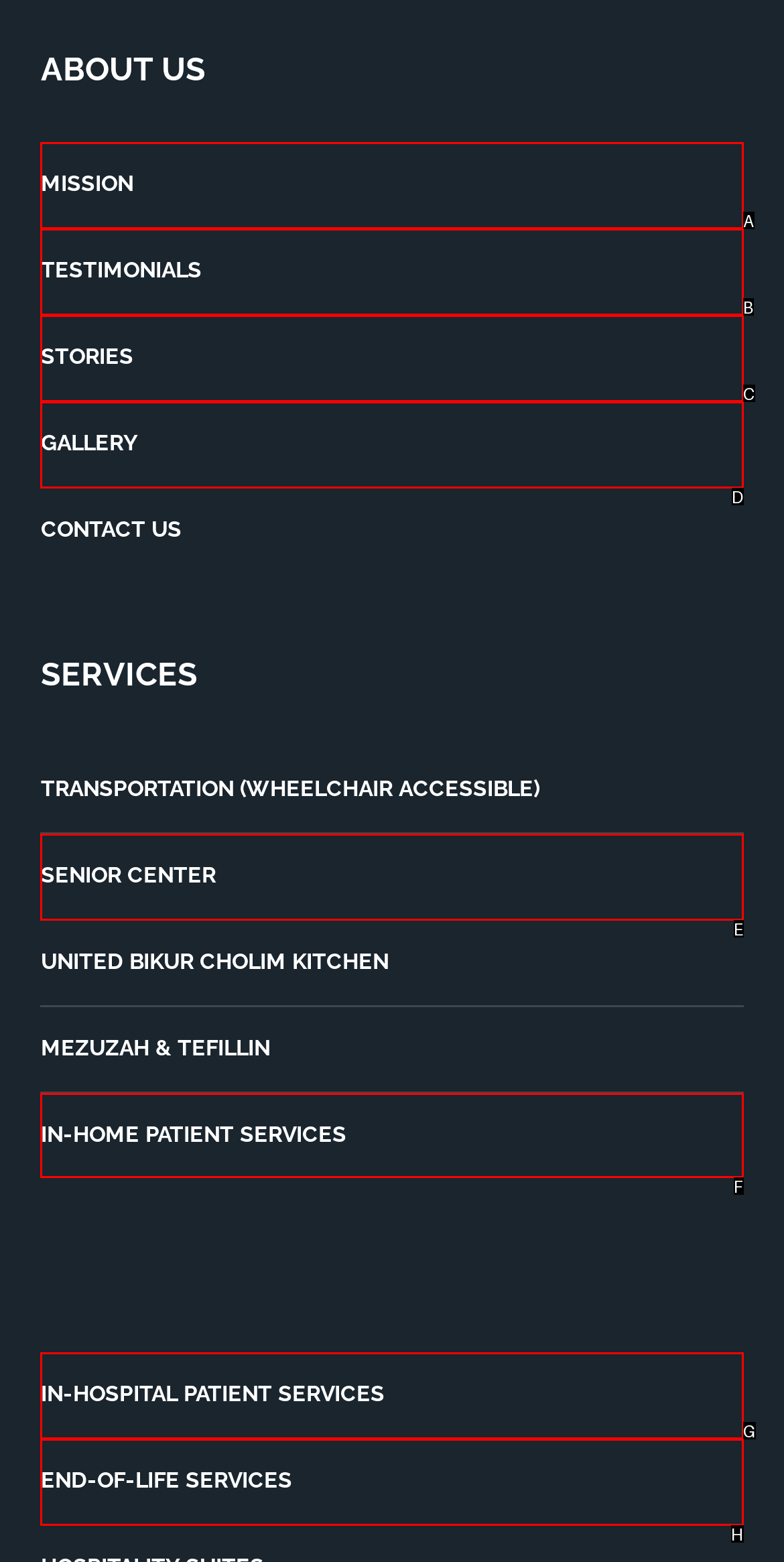Look at the highlighted elements in the screenshot and tell me which letter corresponds to the task: learn about in-home patient services.

F